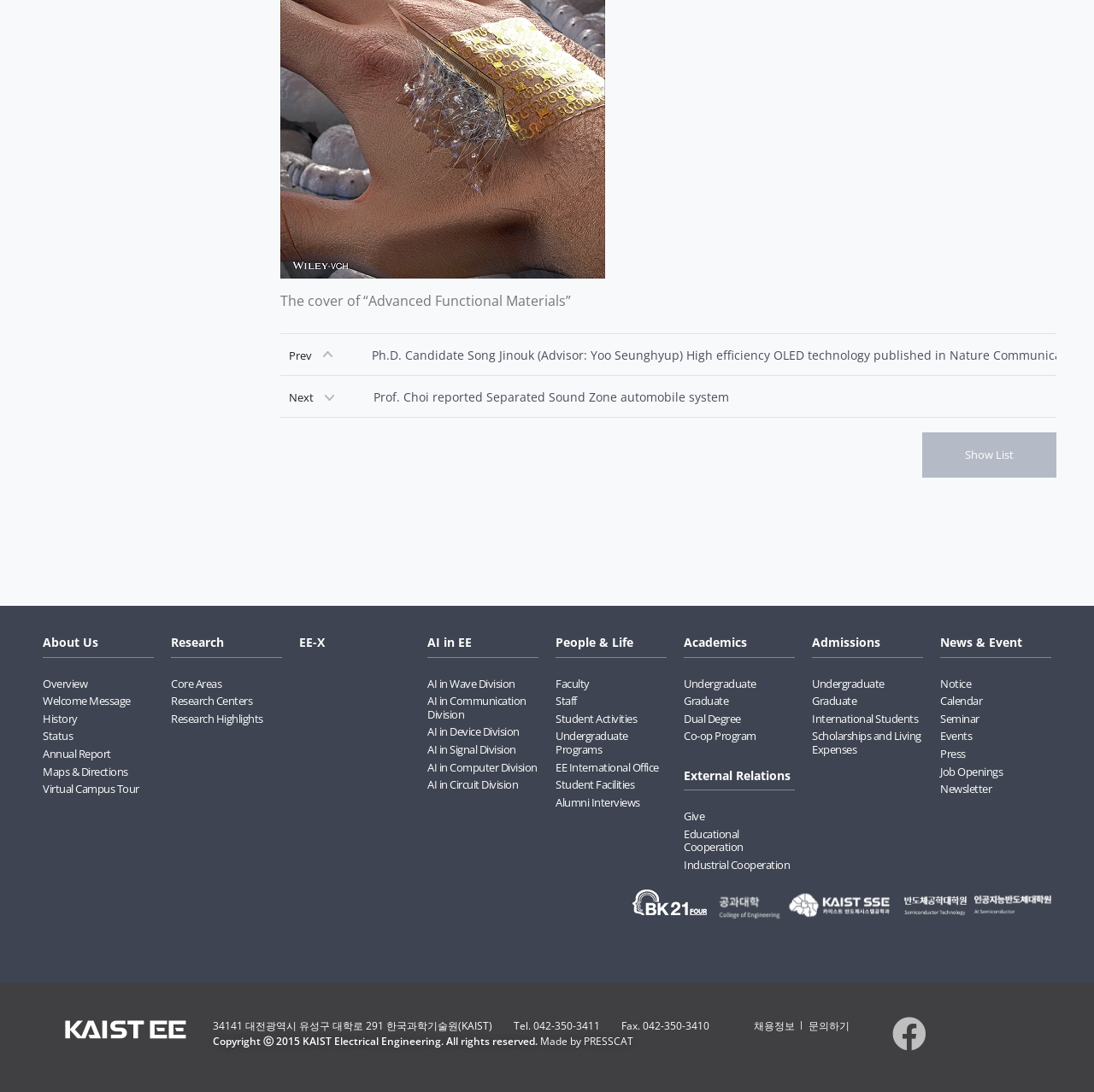Give the bounding box coordinates for the element described as: "AI in Wave Division".

[0.391, 0.62, 0.492, 0.632]